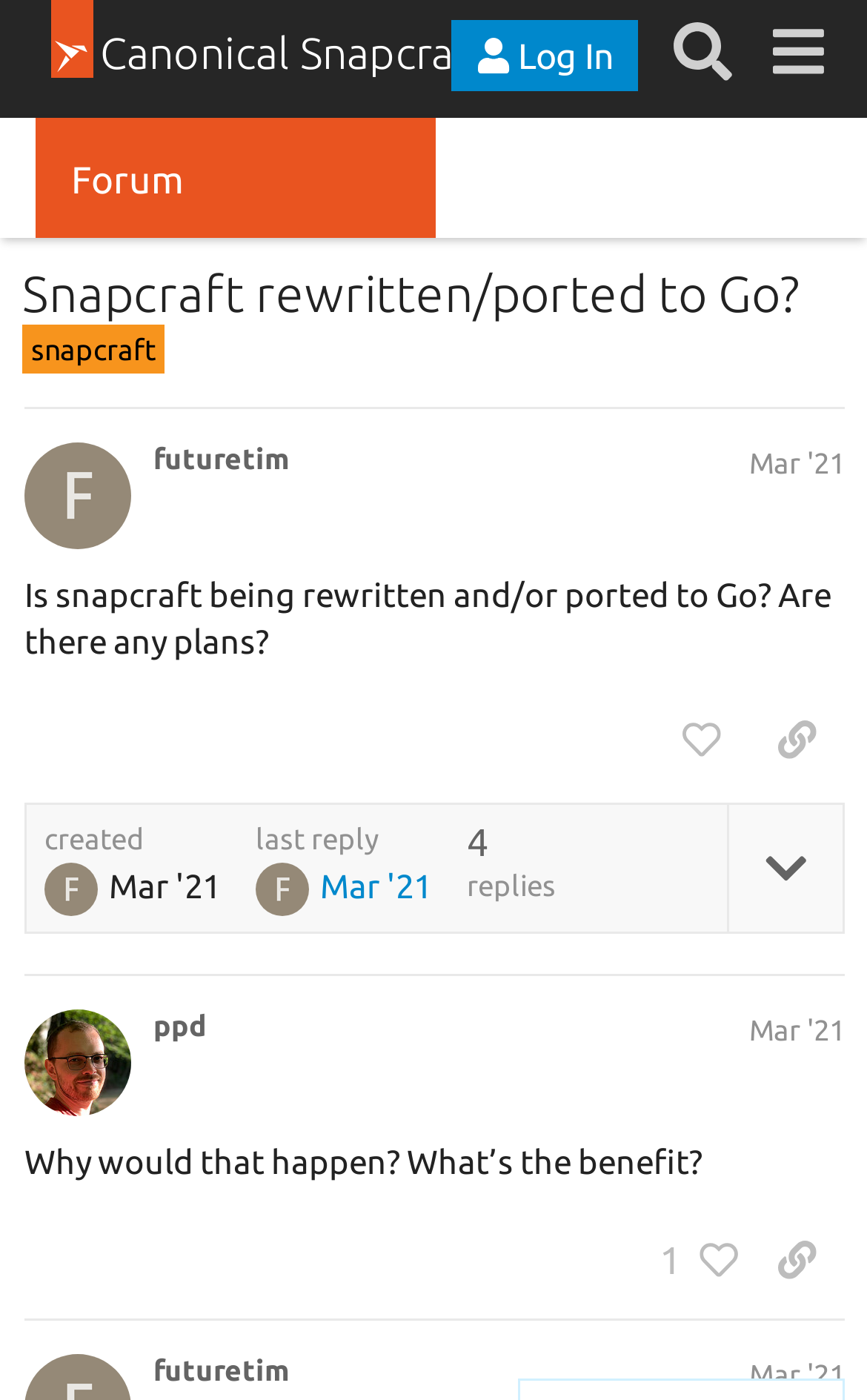How many people liked the first post? Observe the screenshot and provide a one-word or short phrase answer.

no one